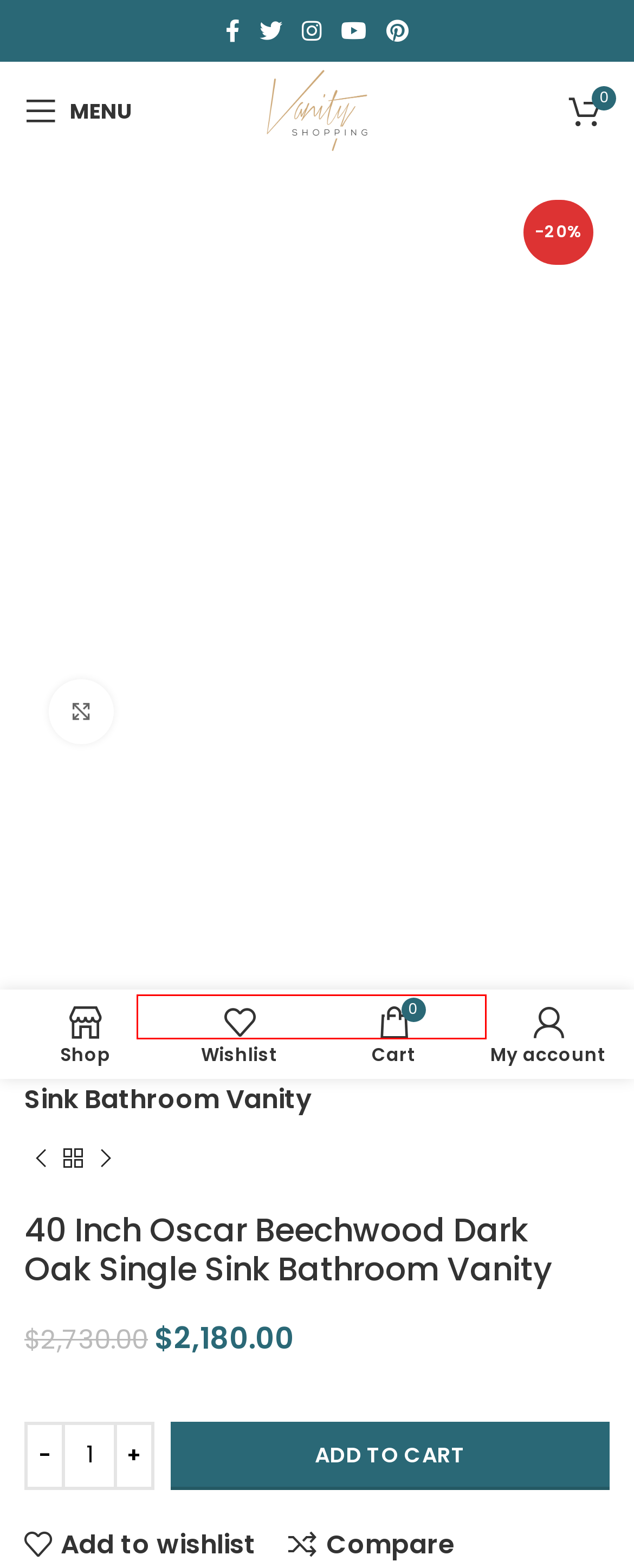Given a webpage screenshot with a UI element marked by a red bounding box, choose the description that best corresponds to the new webpage that will appear after clicking the element. The candidates are:
A. Vanity Shopping - Buy Premium & Stylish Bathroom Vanities
B. 40 Inch Hira Light Oak Anthracite Single Sink Bathroom Vanity - Vanity Shopping
C. Lacquer Bathroom Vanities - Vanity Shopping
D. Cart - Vanity Shopping
E. Single Bathroom Vanities - Vanity Shopping
F. 32 Inch Oscar Beechwood Dark Oak Floating Single Sink Bathroom Vanity - Vanity Shopping
G. Refund and Returns Policy - Vanity Shopping
H. Buy 32 inch Veneto Oscar Light Oak Single Sink Floating Bathroom Vanity

E